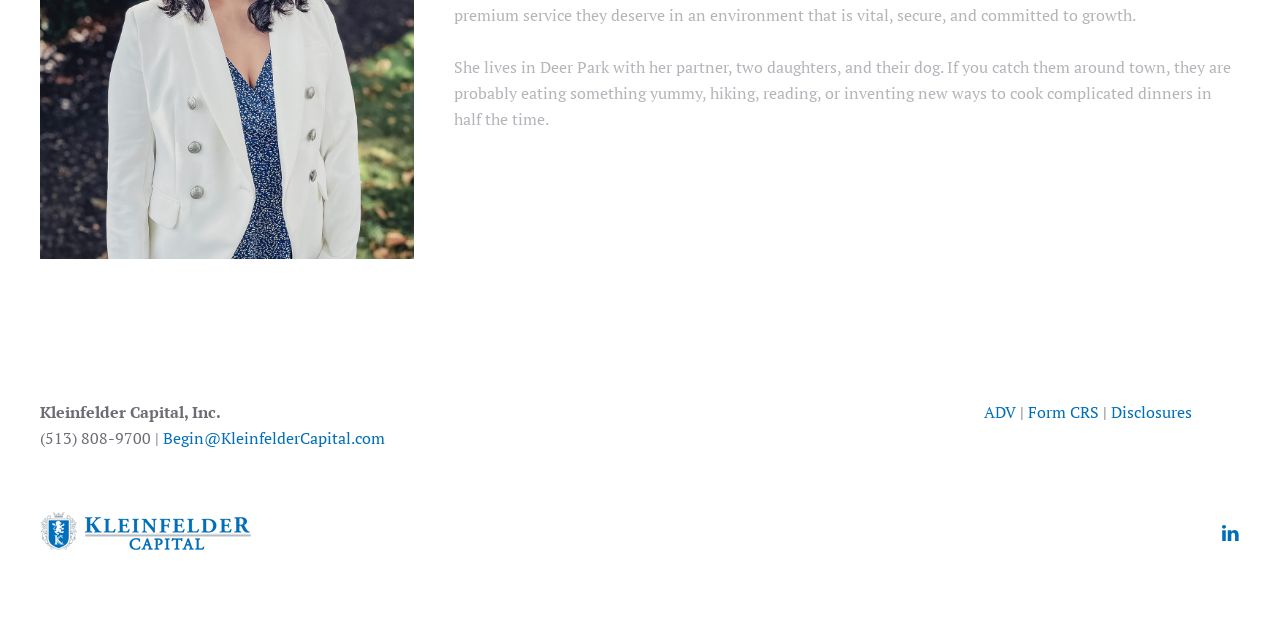Using the webpage screenshot, find the UI element described by Form CRS. Provide the bounding box coordinates in the format (top-left x, top-left y, bottom-right x, bottom-right y), ensuring all values are floating point numbers between 0 and 1.

[0.803, 0.627, 0.859, 0.661]